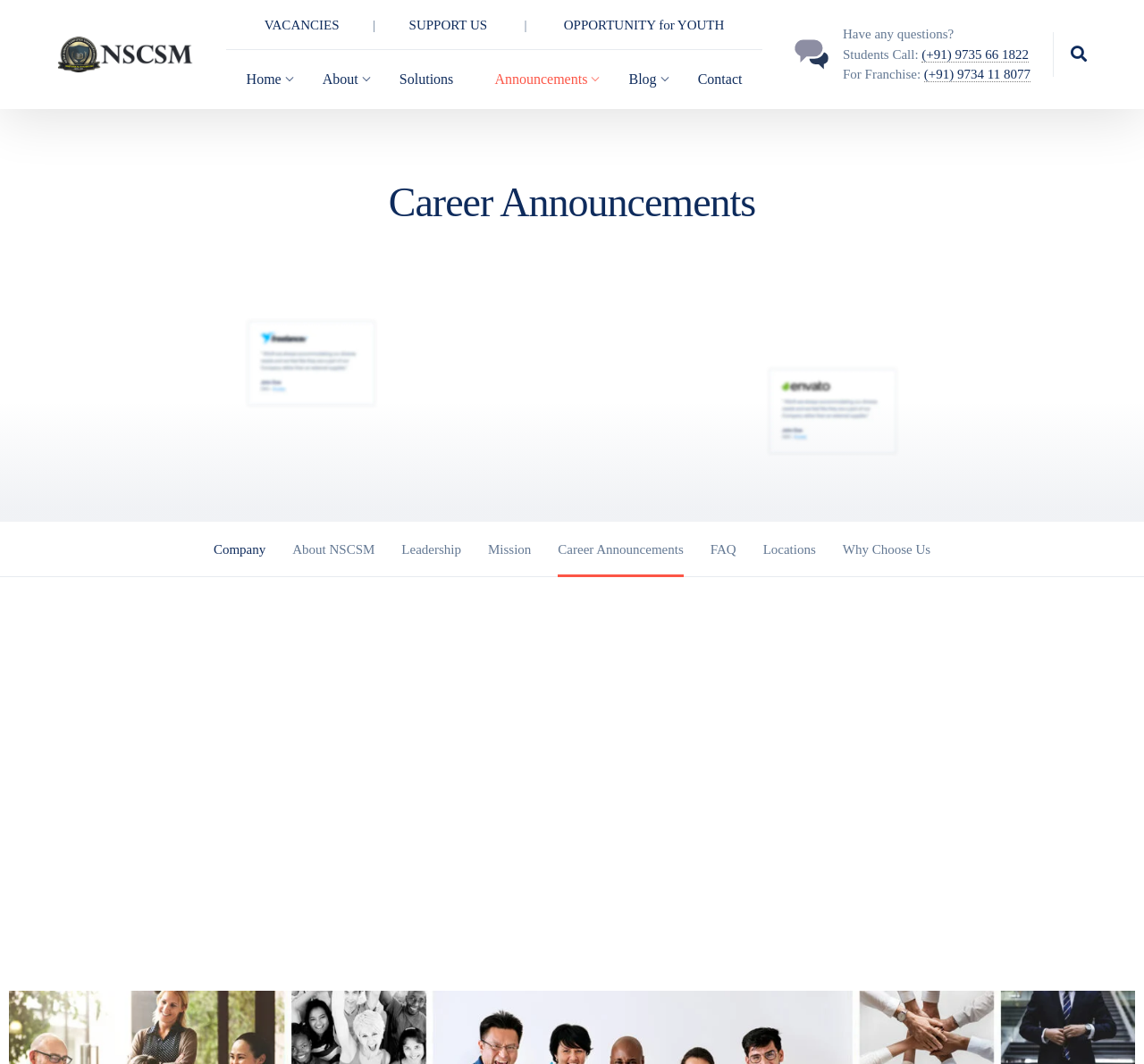What is the purpose of the organization?
Provide a detailed answer to the question, using the image to inform your response.

The purpose of the organization can be inferred from the text 'We help every student to reach their full potential. Are you ready to reach yours?' which suggests that the organization aims to help students achieve their goals.